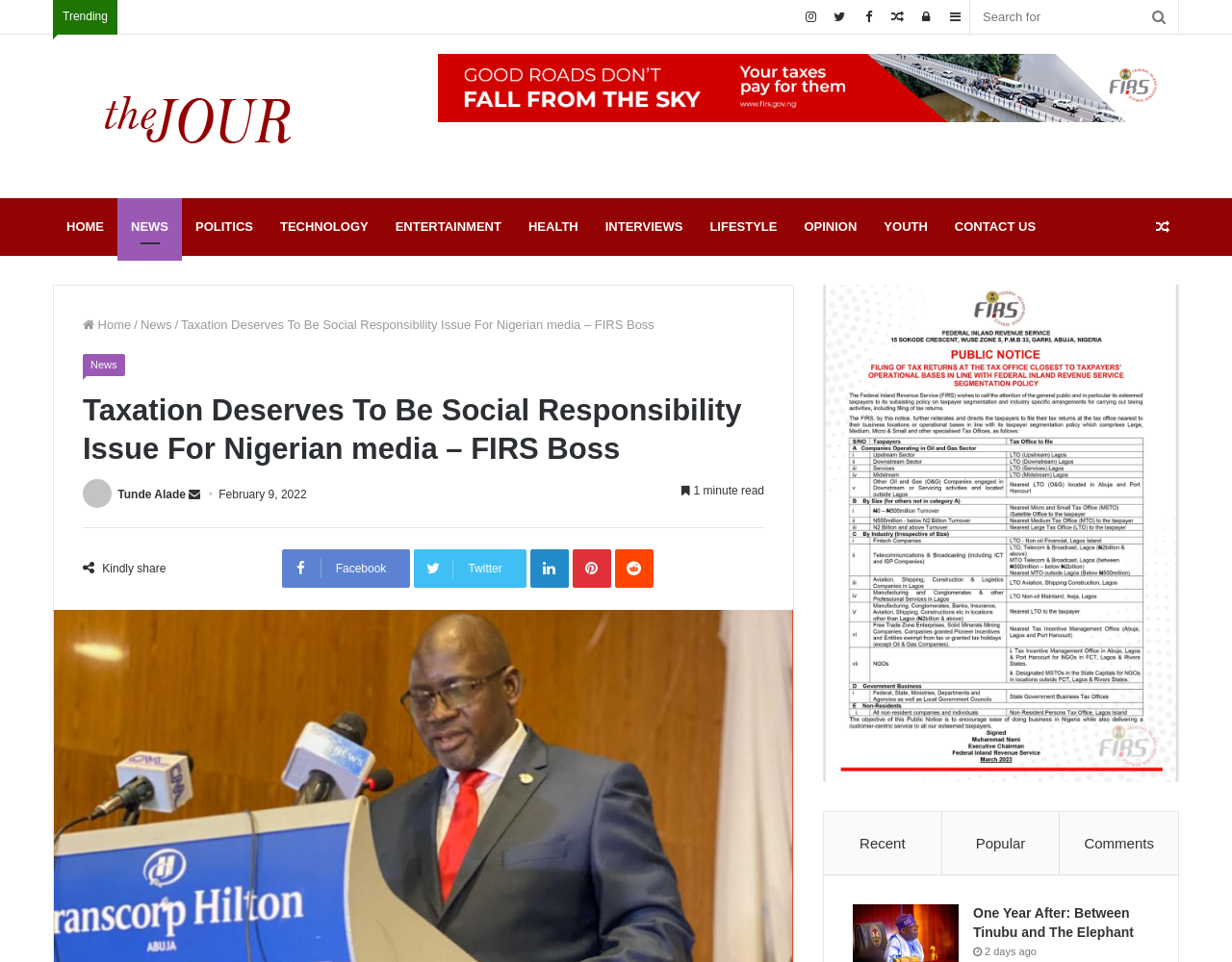Determine the bounding box coordinates for the clickable element required to fulfill the instruction: "Log in to the website". Provide the coordinates as four float numbers between 0 and 1, i.e., [left, top, right, bottom].

[0.74, 0.0, 0.763, 0.035]